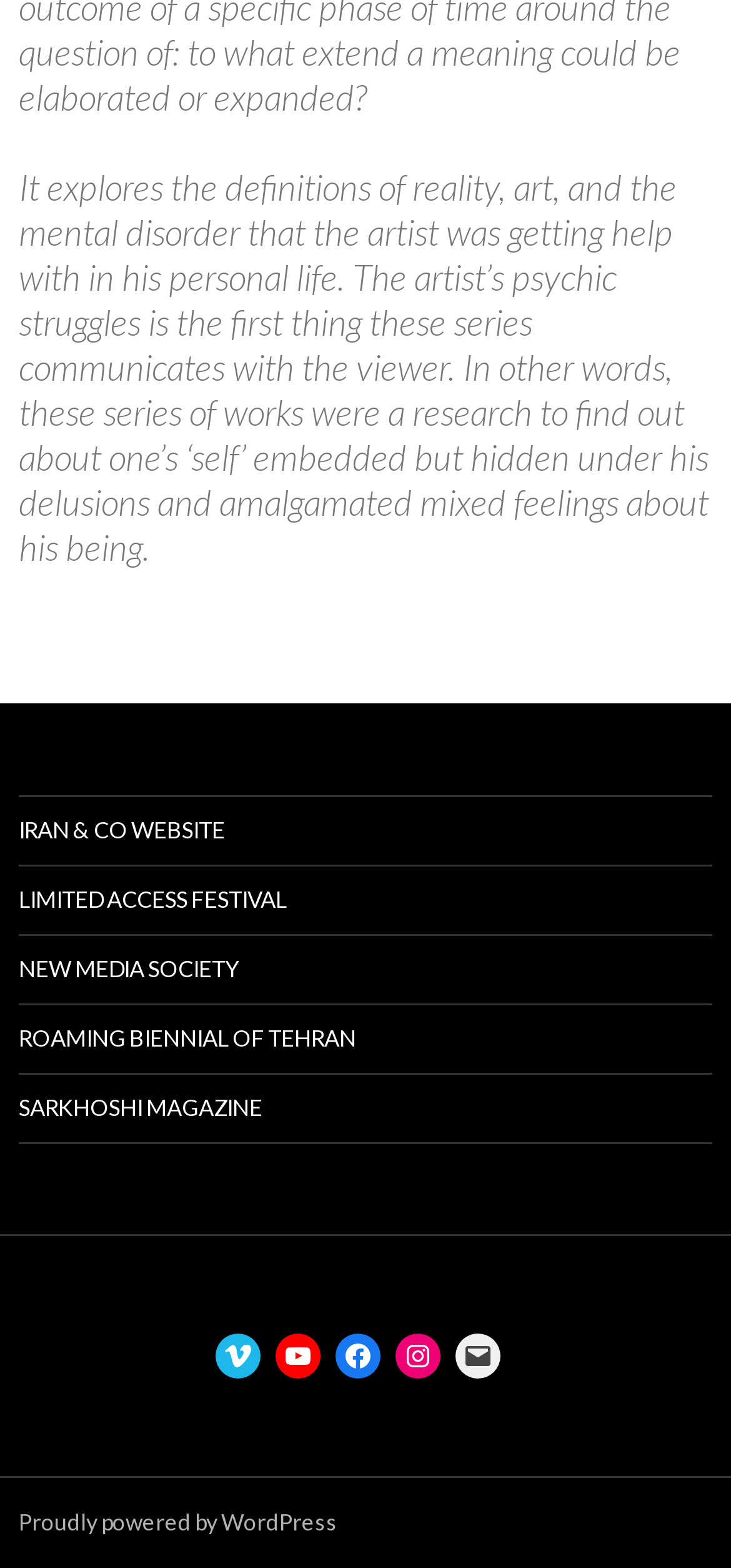Locate the bounding box coordinates of the clickable part needed for the task: "Check out the Facebook page".

[0.459, 0.85, 0.521, 0.879]